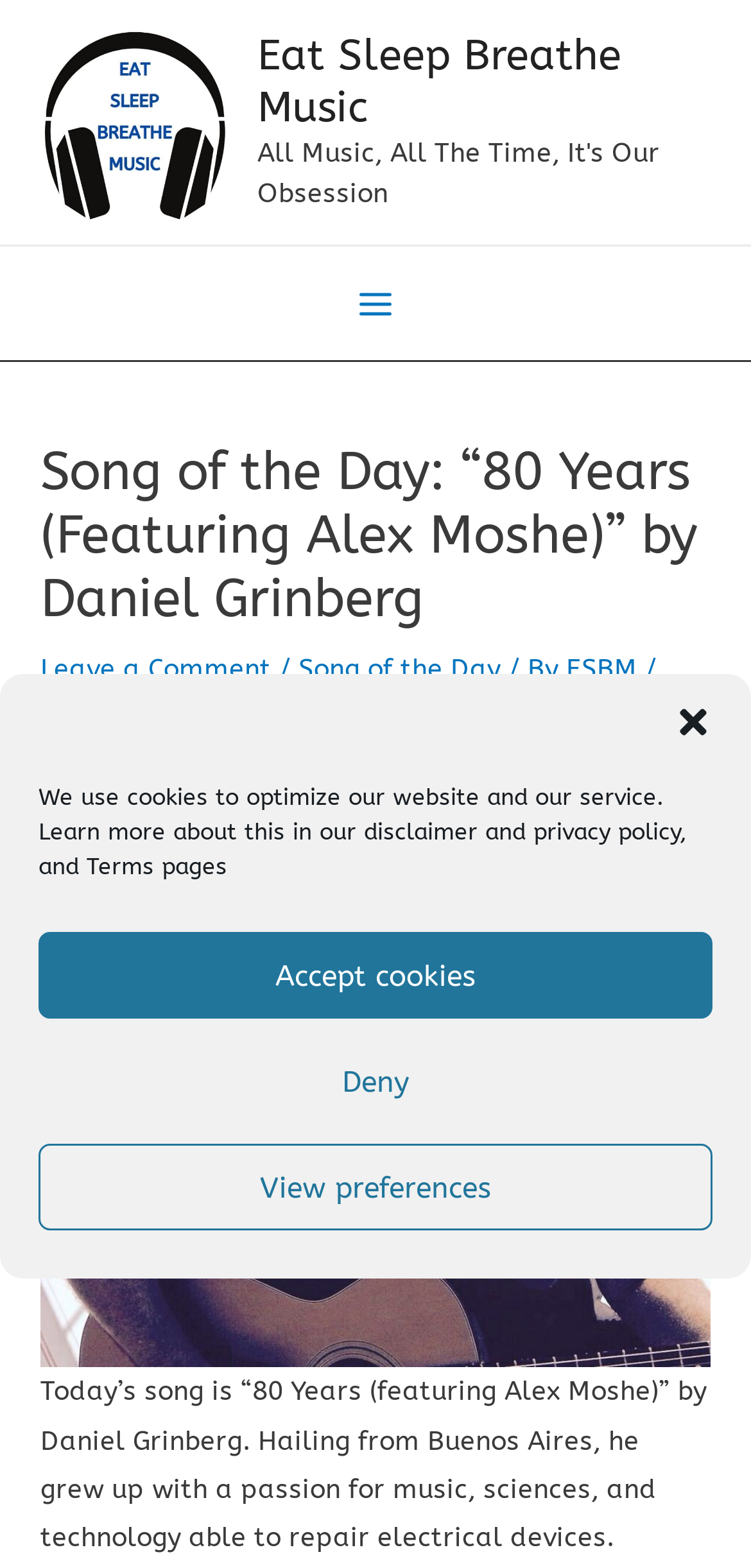Find the bounding box coordinates for the area that must be clicked to perform this action: "Click the Main Menu button".

[0.448, 0.169, 0.552, 0.219]